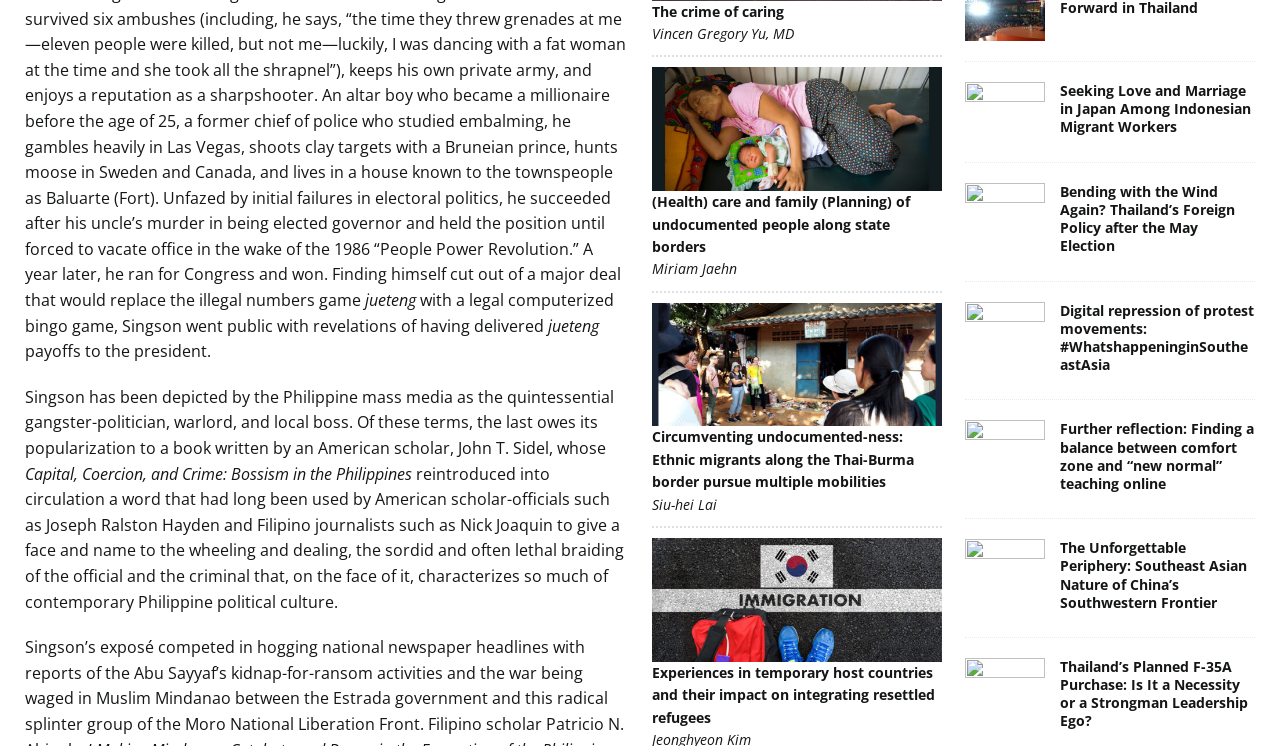Please find the bounding box coordinates for the clickable element needed to perform this instruction: "Click the link 'Bending with the Wind Again? Thailand’s Foreign Policy after the May Election'".

[0.754, 0.242, 0.816, 0.322]